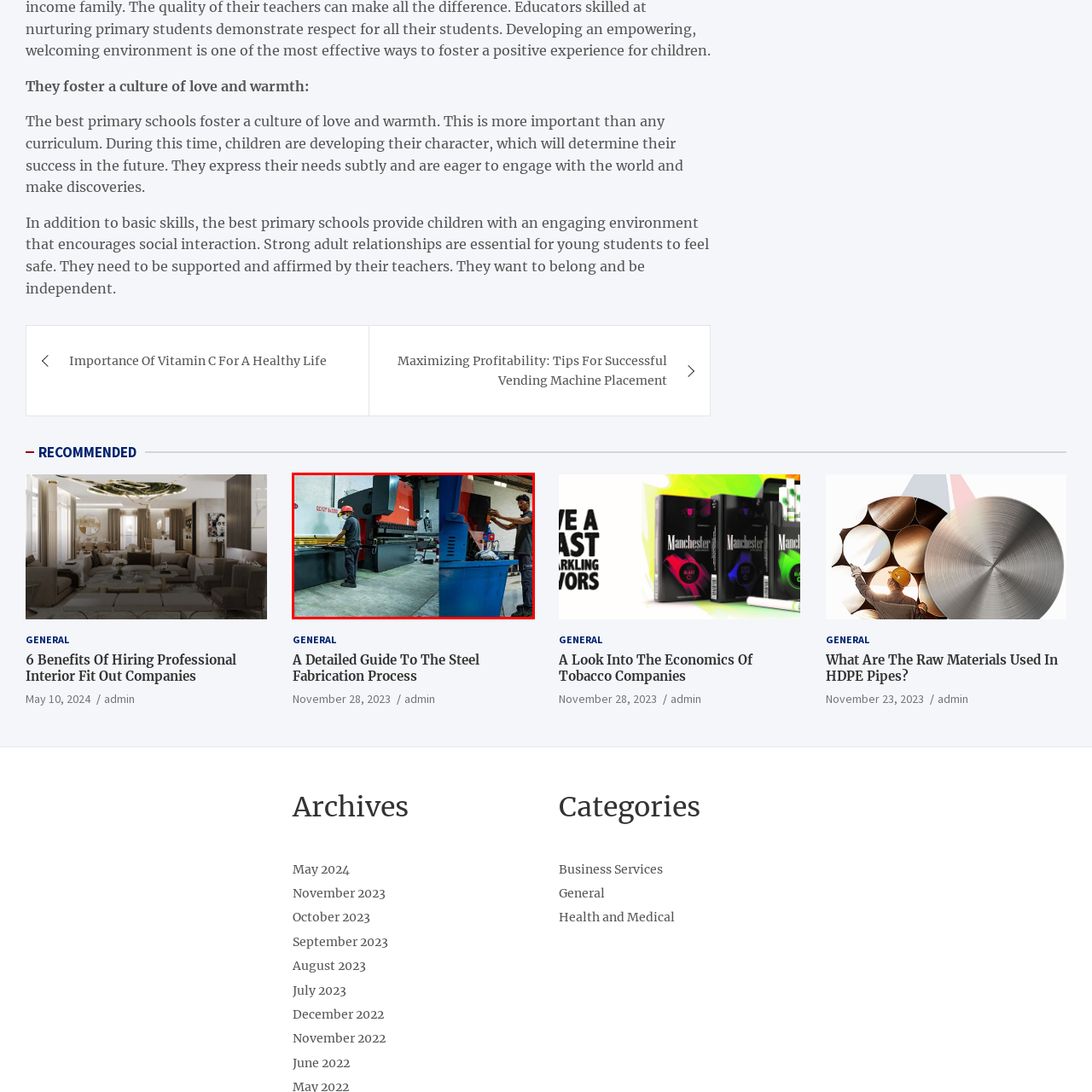Provide a thorough description of the scene captured within the red rectangle.

The image showcases a dynamic scene from a manufacturing facility, emphasizing the process of steel fabrication. On the left, a worker, wearing a safety helmet and mask, operates a large bending machine, meticulously manipulating metal sheets to achieve precise angles and shapes. The machine, a vital component in the fabrication process, features bright red and black colors, highlighting its industrial nature. 

On the right, another worker is engaged in using a different machine, likely for cutting or shaping materials, demonstrating the collaborative effort and skill involved in the steel fabrication process. The work environment is well-lit and organized, indicative of an efficient manufacturing setup. This visual captures the essence of teamwork and advanced technology in creating steel components crucial for various applications. The image is associated with the article titled "A Detailed Guide To The Steel Fabrication Process," offering insights into this essential industrial activity.